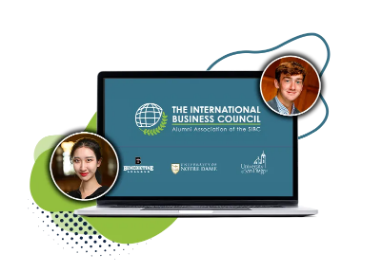Offer an in-depth caption that covers the entire scene depicted in the image.

The image showcases a laptop displaying the logo of "The International Business Council," which is affiliated with the Alumni Association of the STBC. The laptop screen features a globe symbol, emphasizing a global network of connections. Surrounding the laptop are two circular portraits of individuals, suggesting a vibrant online community of alumni. These figures represent diverse members of the council, symbolizing the collaboration and networking opportunities available within this professional group. The design elements, including the green and dotted backgrounds, enhance the modern and inviting aesthetic of the image. This visual effectively communicates the essence of building authentic connections and exploring career opportunities within the alumni network.